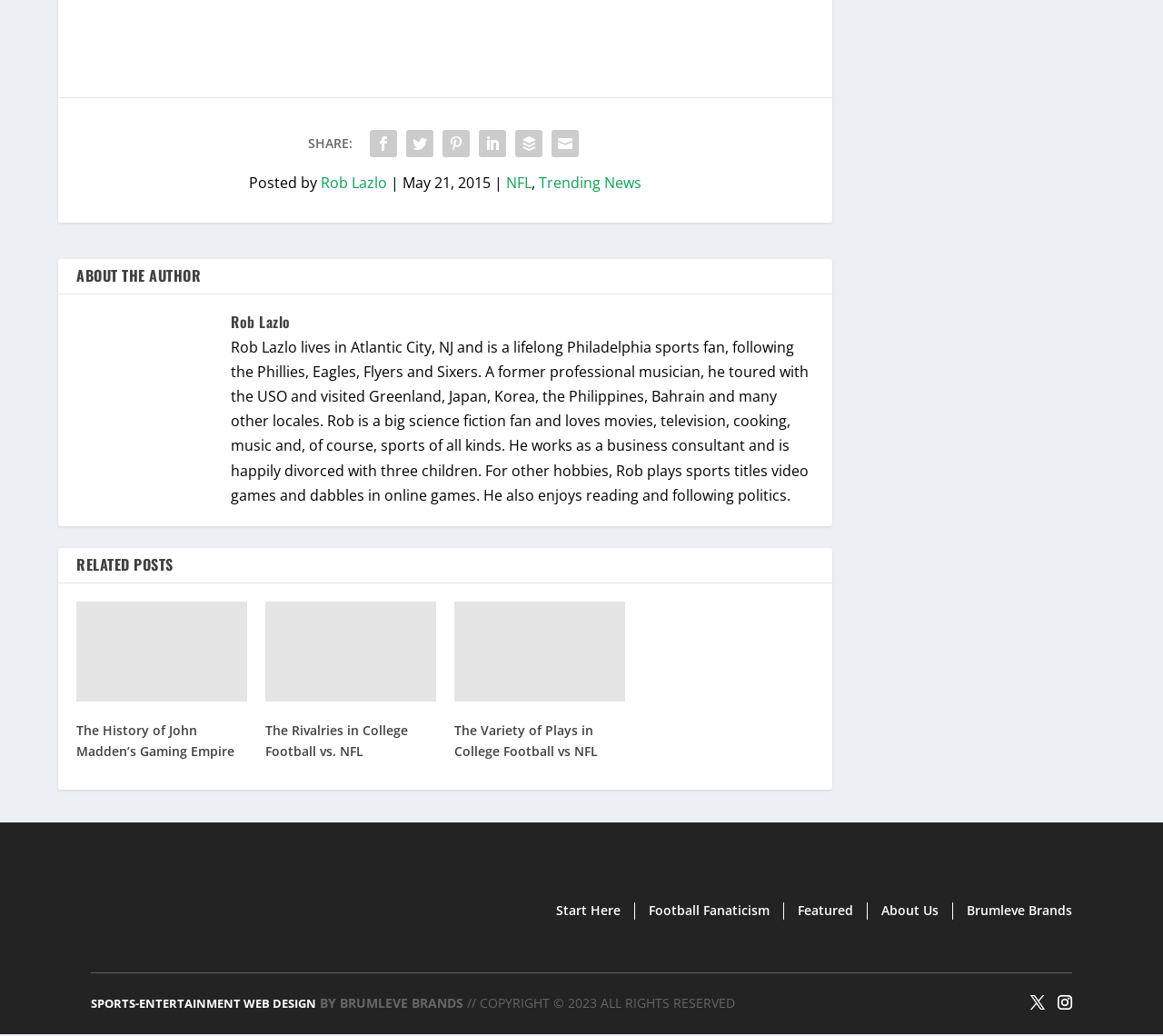What is the author's name?
Using the information from the image, answer the question thoroughly.

The author's name is mentioned in the 'ABOUT THE AUTHOR' section, where it says 'Rob Lazlo' in a heading element, and also in the text description of the author.